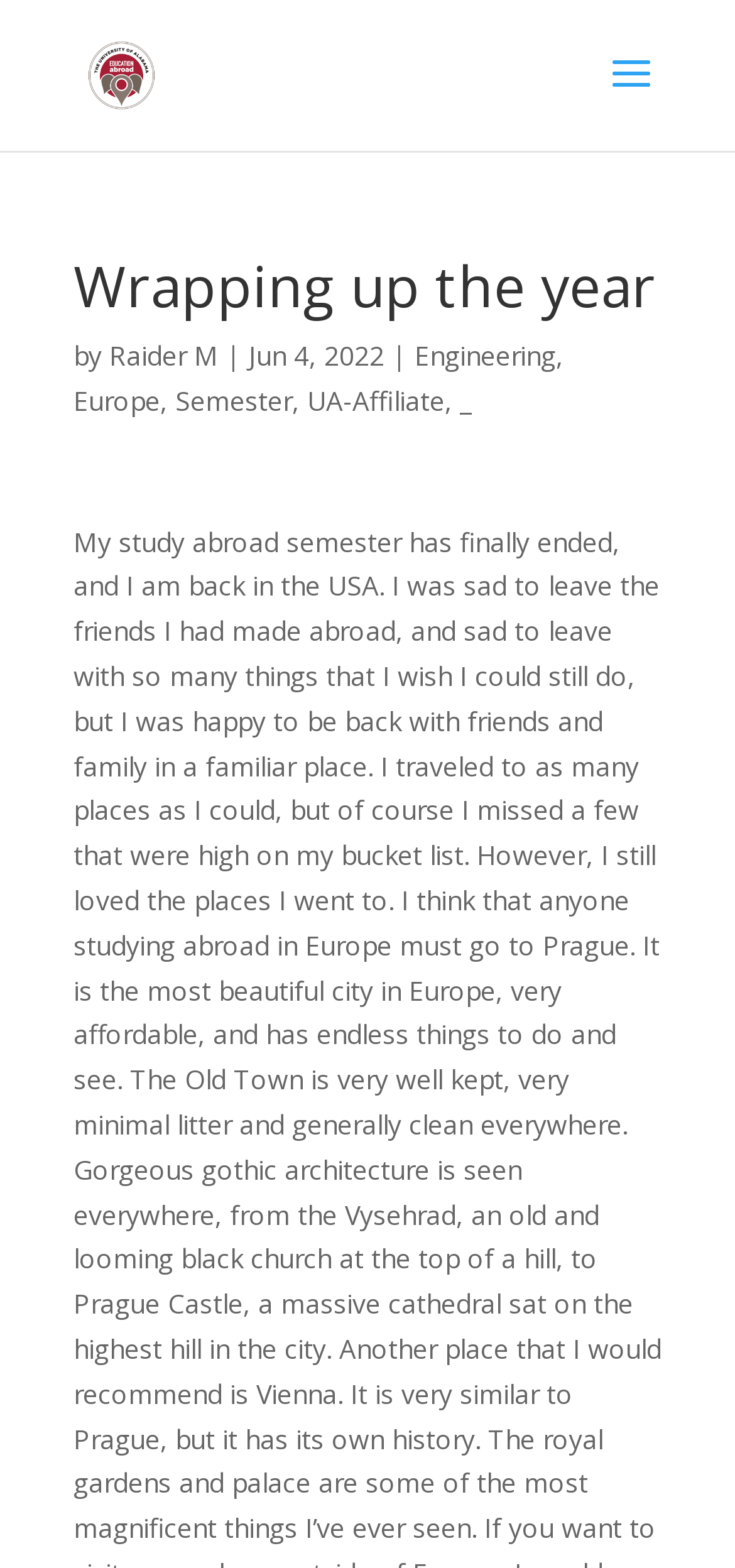What is the date of the article?
Please provide a comprehensive answer based on the information in the image.

I found a StaticText element 'Jun 4, 2022' which is likely to be the date of the article, considering its position and format.